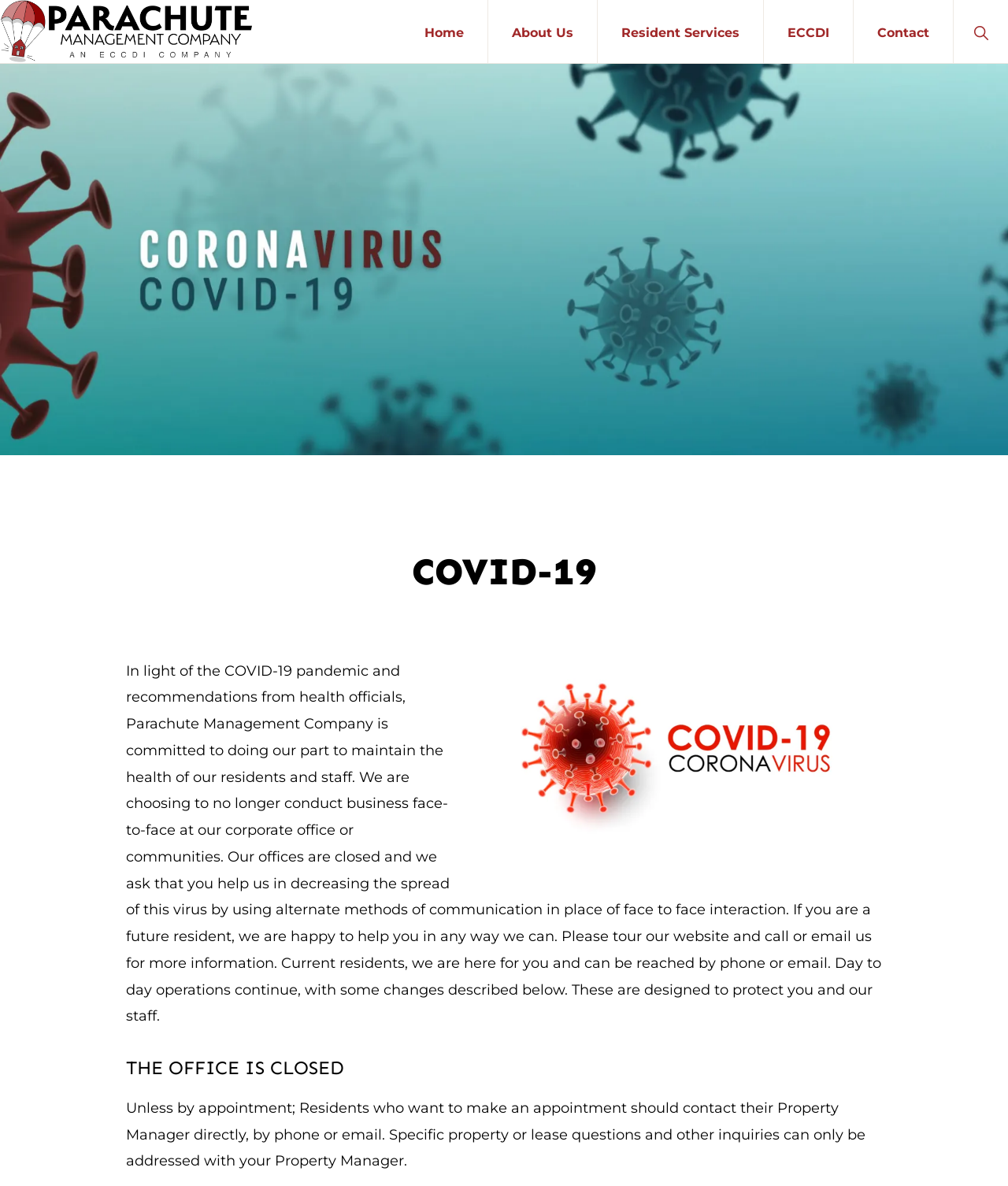Using the element description: "Go to Remnant Management", determine the bounding box coordinates. The coordinates should be in the format [left, top, right, bottom], with values between 0 and 1.

[0.377, 0.748, 0.623, 0.781]